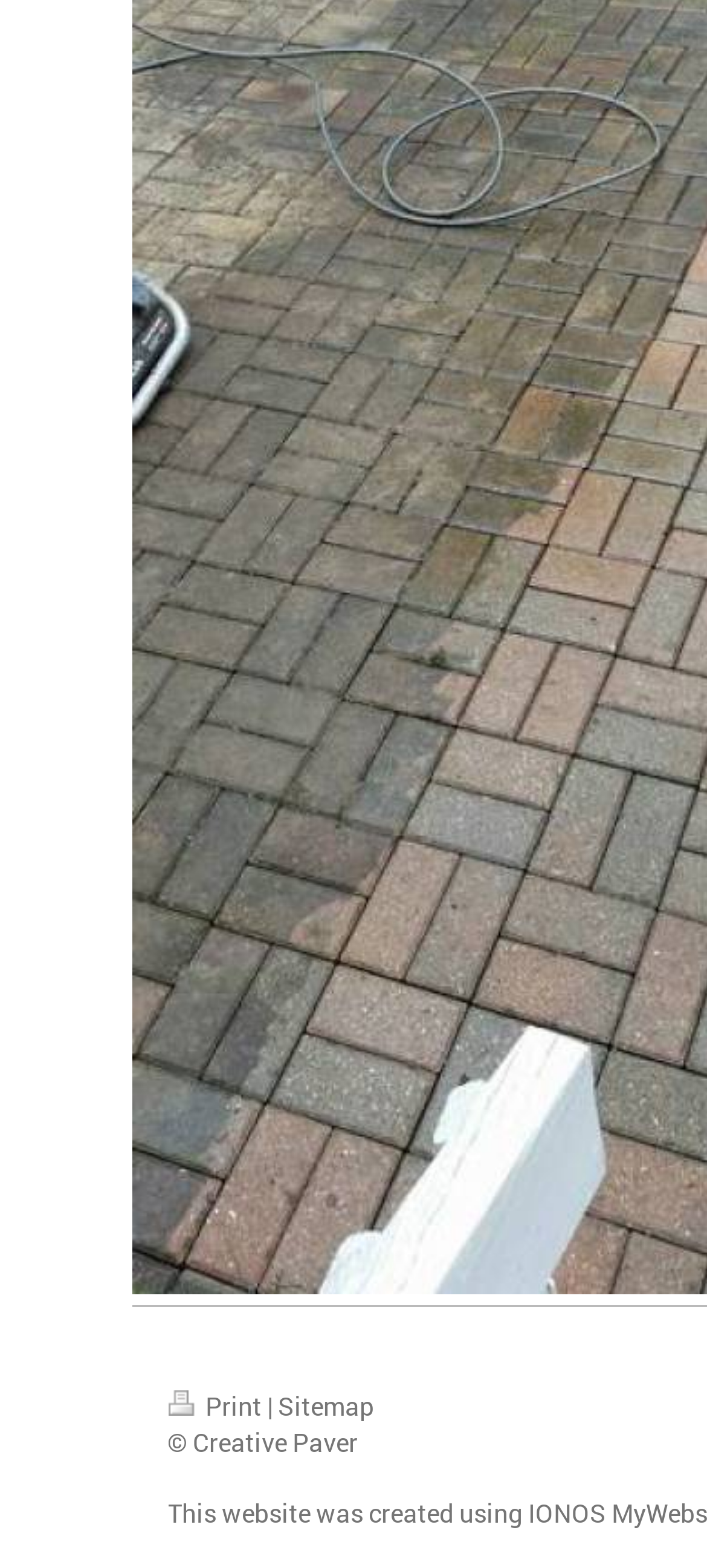Based on the element description Sitemap, identify the bounding box of the UI element in the given webpage screenshot. The coordinates should be in the format (top-left x, top-left y, bottom-right x, bottom-right y) and must be between 0 and 1.

[0.394, 0.886, 0.529, 0.908]